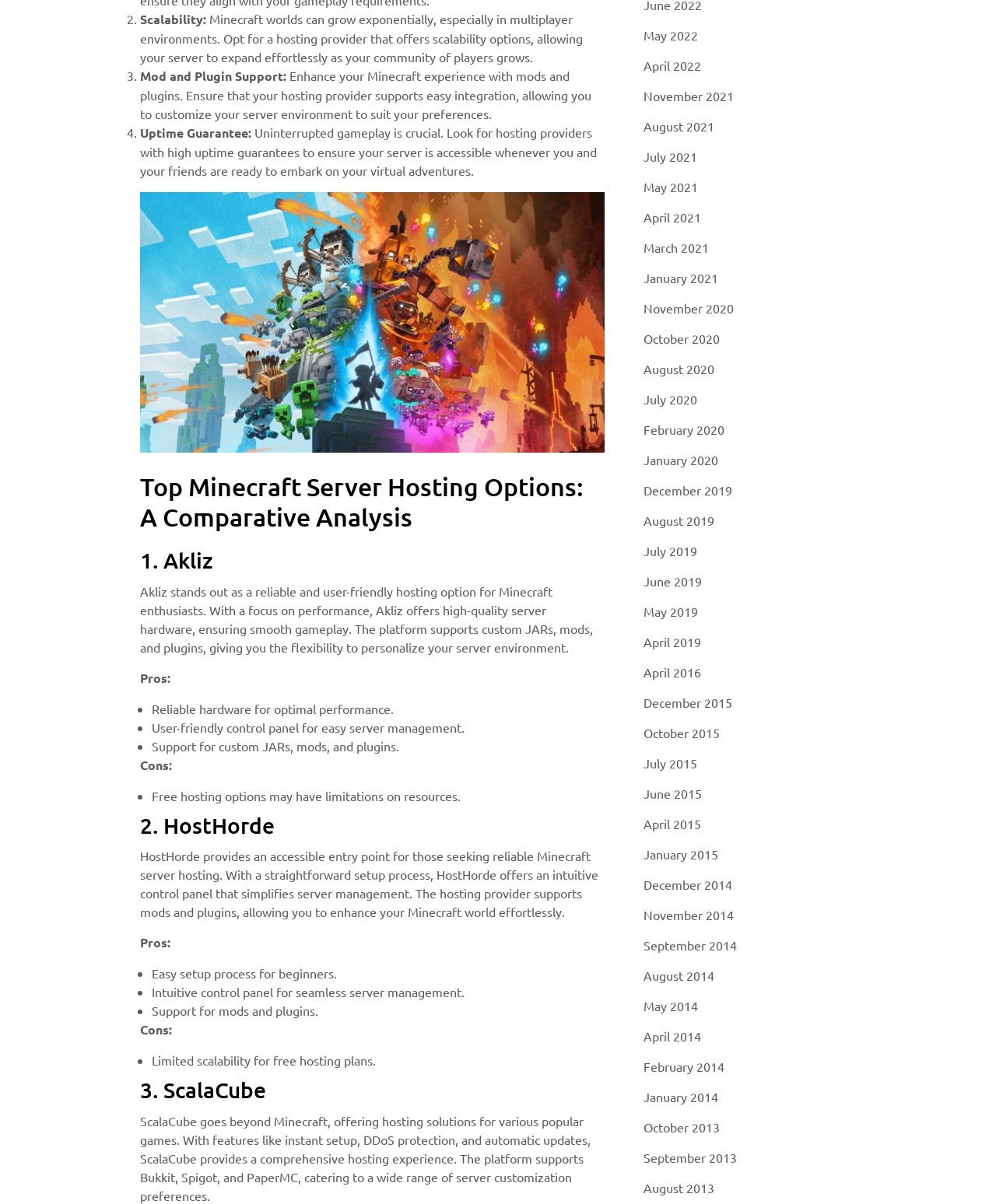Using the elements shown in the image, answer the question comprehensively: What is the importance of uptime guarantee in Minecraft server hosting?

An uptime guarantee is crucial in Minecraft server hosting because it ensures that the server is accessible whenever users want to play, providing uninterrupted gameplay, which is essential for a seamless gaming experience.